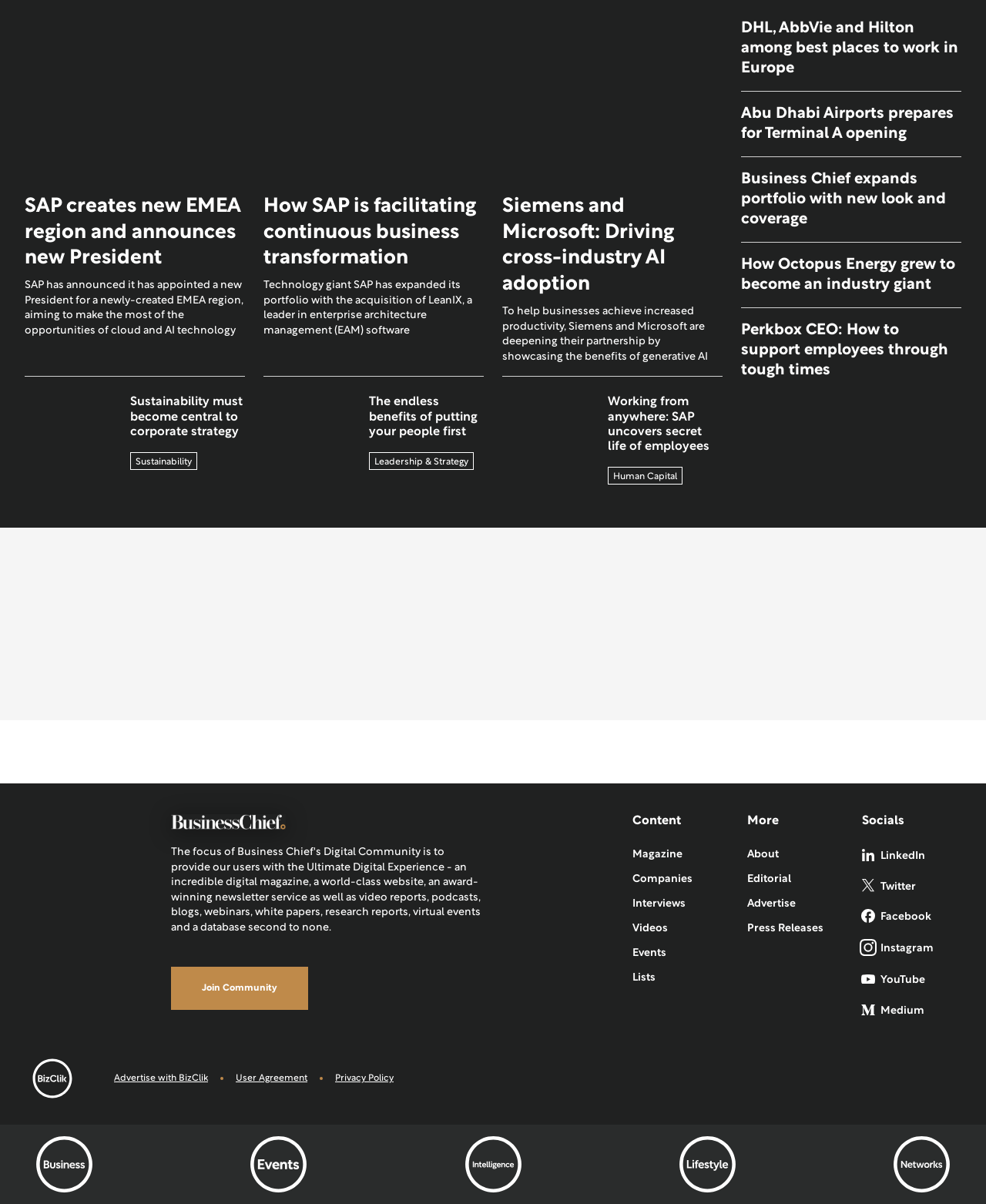Please use the details from the image to answer the following question comprehensively:
What is the topic of the third article?

I looked at the third heading on the webpage, which reads 'Siemens and Microsoft: Driving cross-industry AI adoption'. This suggests that the article is about the partnership between Siemens and Microsoft, specifically in the context of AI adoption.